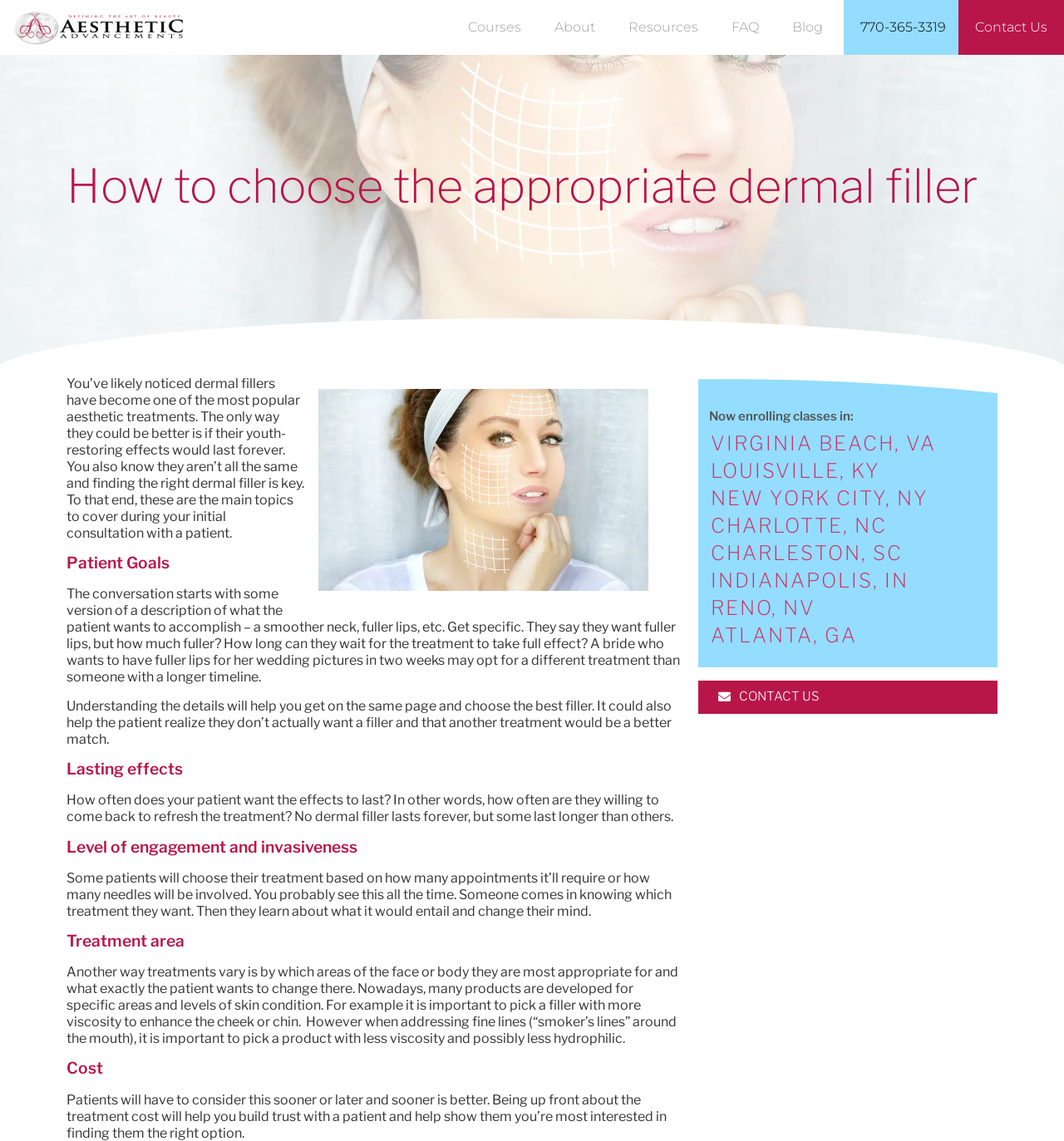Determine the bounding box coordinates of the target area to click to execute the following instruction: "Click Aesthetic Advancements logo."

[0.012, 0.008, 0.172, 0.04]